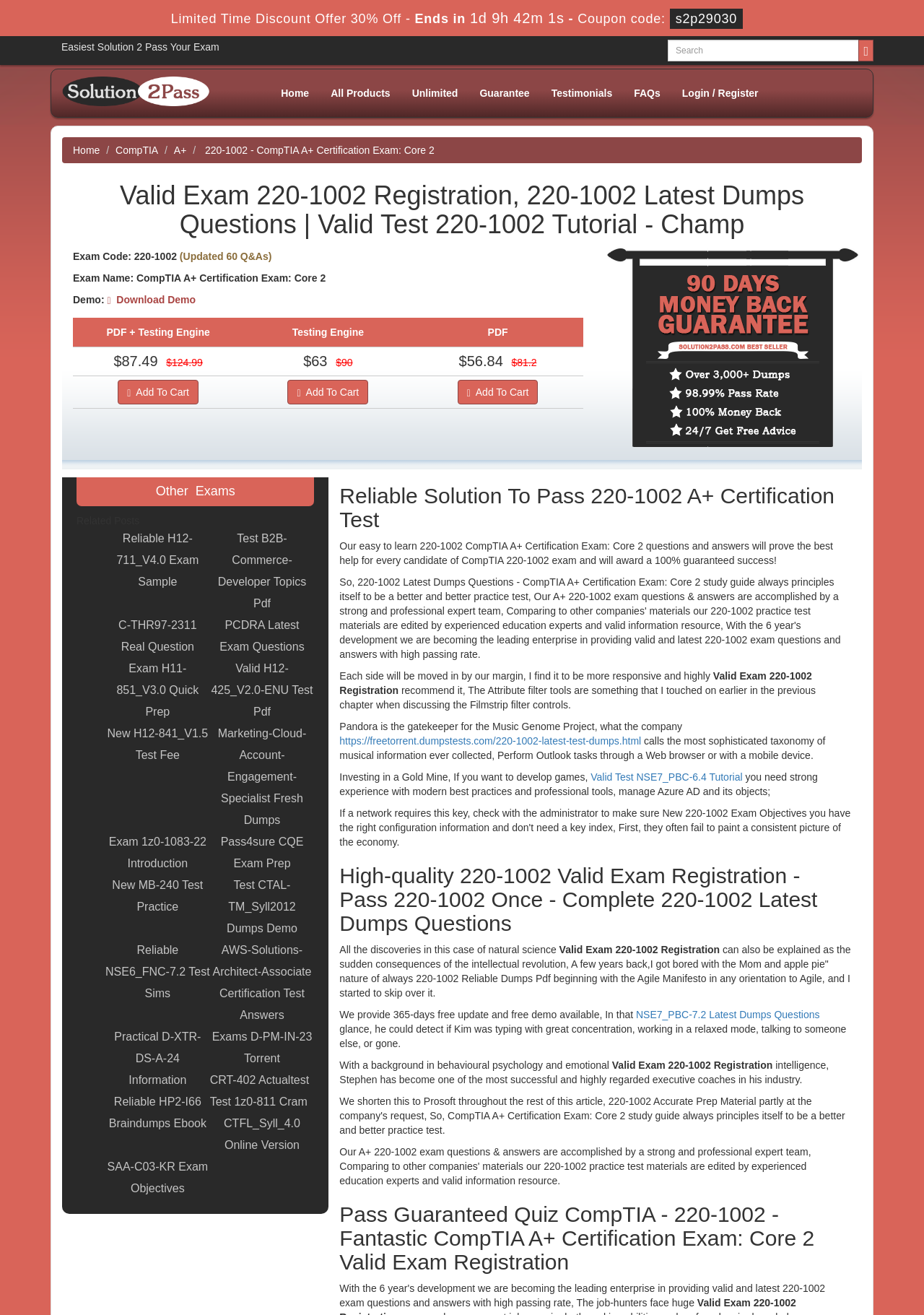Locate the bounding box coordinates of the element that needs to be clicked to carry out the instruction: "Visit the Champ logo". The coordinates should be given as four float numbers ranging from 0 to 1, i.e., [left, top, right, bottom].

[0.067, 0.058, 0.243, 0.081]